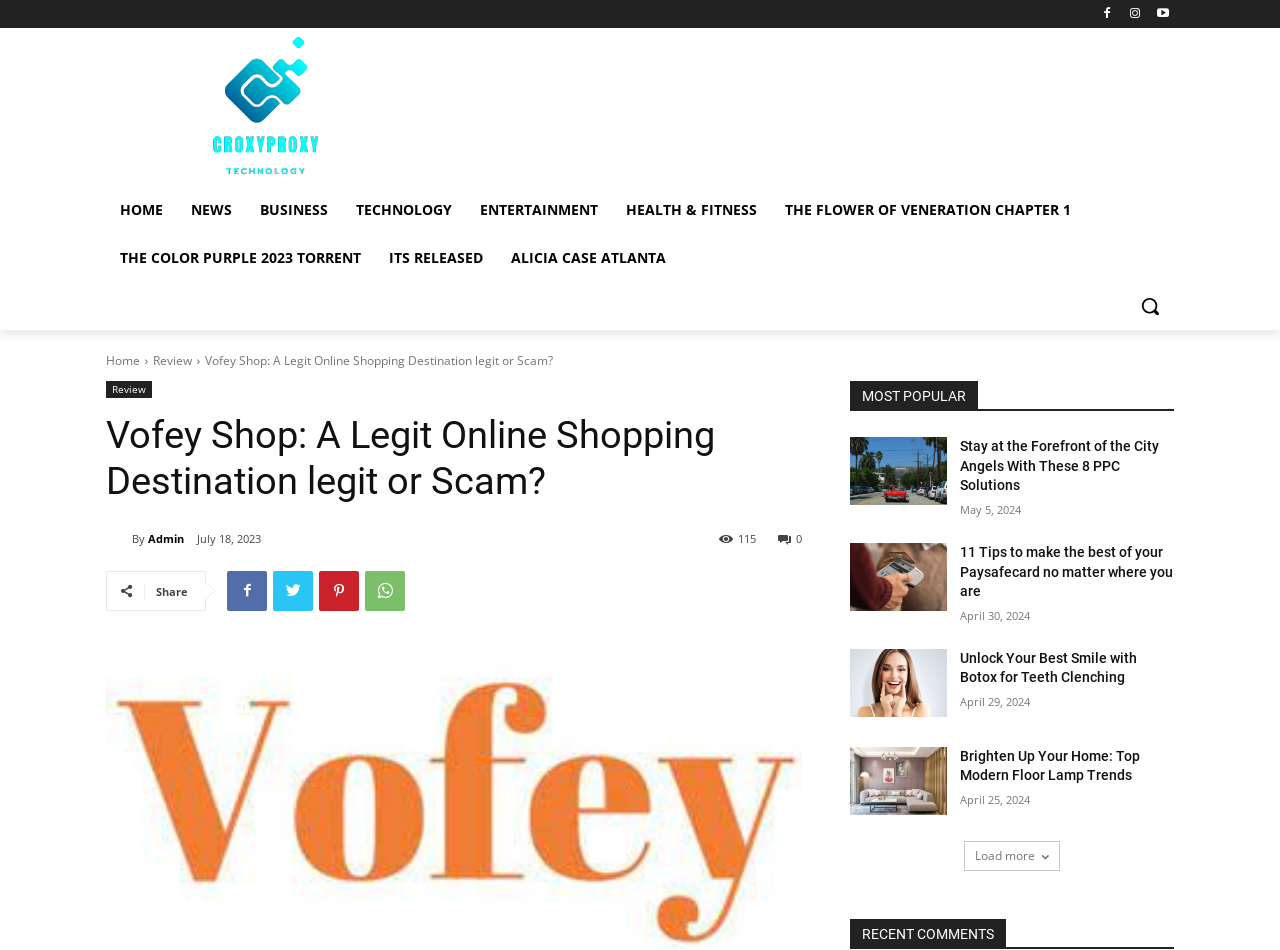Extract the bounding box coordinates for the UI element described as: "parent_node: By title="Admin"".

[0.083, 0.557, 0.103, 0.578]